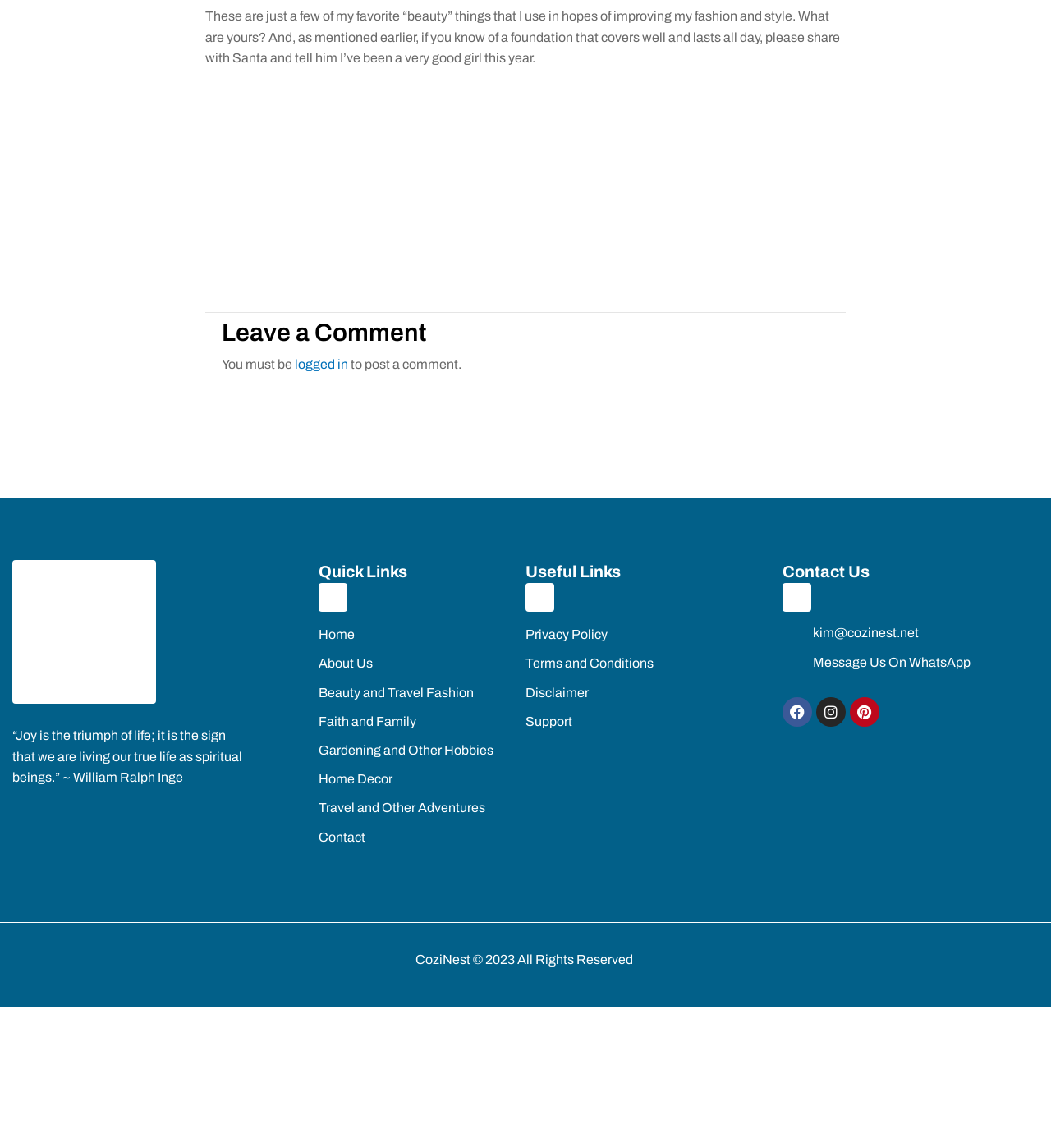Find the bounding box coordinates corresponding to the UI element with the description: "Travel and Other Adventures". The coordinates should be formatted as [left, top, right, bottom], with values as floats between 0 and 1.

[0.303, 0.684, 0.5, 0.709]